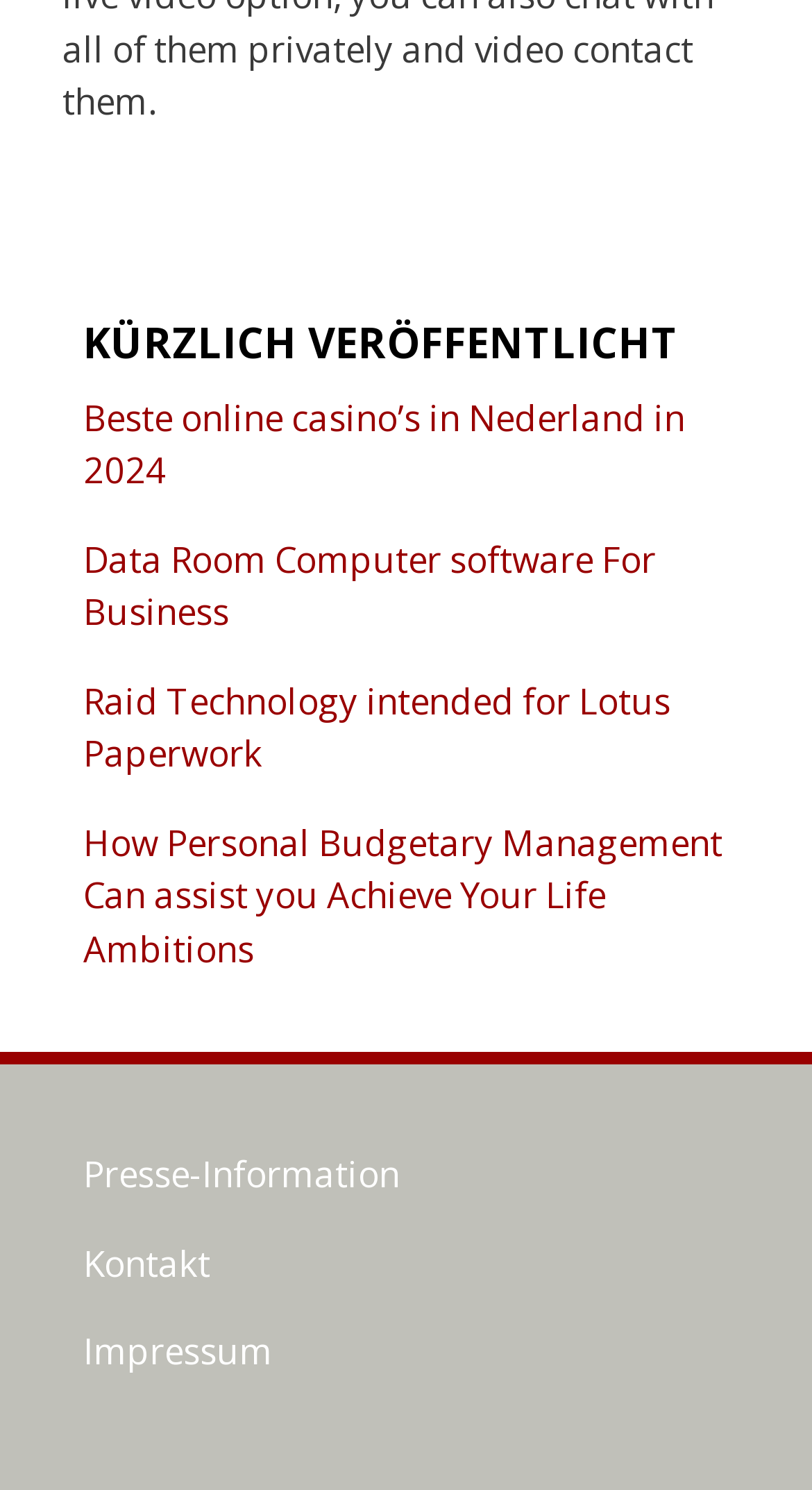What is the language of the webpage?
Using the visual information, answer the question in a single word or phrase.

German